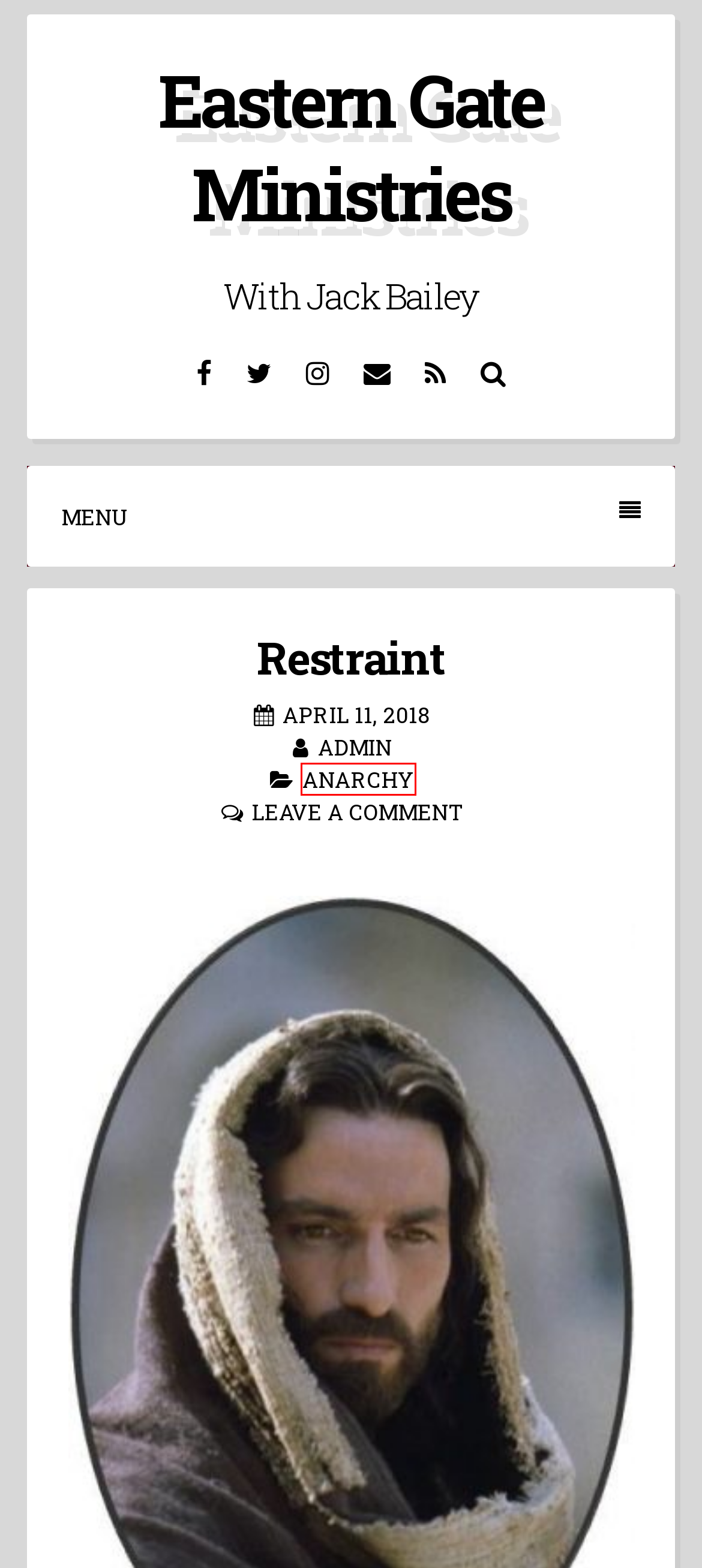You have a screenshot of a webpage with a red bounding box around an element. Choose the best matching webpage description that would appear after clicking the highlighted element. Here are the candidates:
A. admin – Eastern Gate Ministries
B. May 1, 2024 – Eastern Gate Ministries
C. Experience Something New and Fresh – Eastern Gate Ministries
D. Eastern Gate Ministries
E. May 3, 2024 – Eastern Gate Ministries
F. Eastern Gate Ministries – With Jack Bailey
G. Anarchy – Eastern Gate Ministries
H. The Perfect Example – Eastern Gate Ministries

G